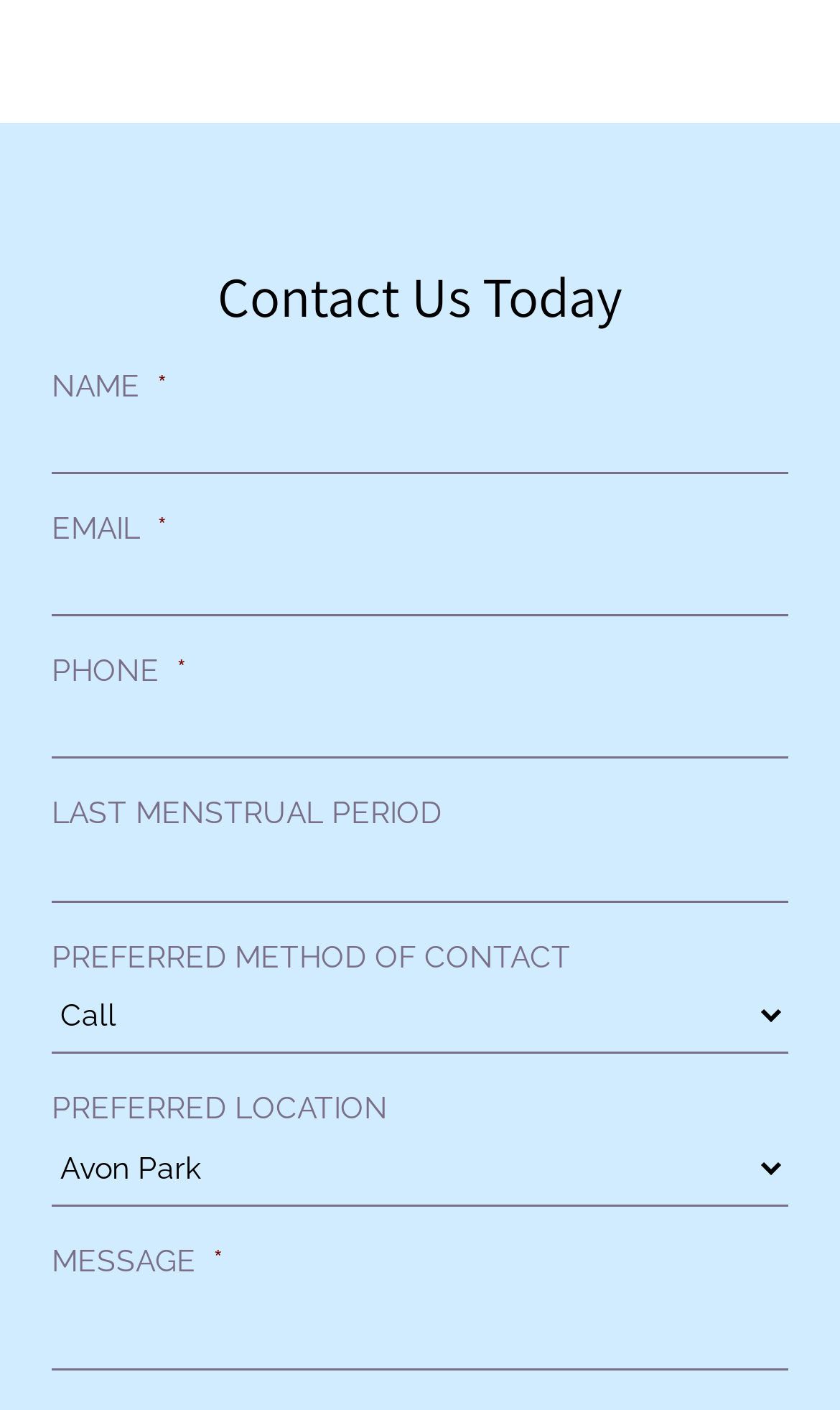Please determine the bounding box coordinates for the UI element described here. Use the format (top-left x, top-left y, bottom-right x, bottom-right y) with values bounded between 0 and 1: name="input_2"

[0.062, 0.492, 0.938, 0.538]